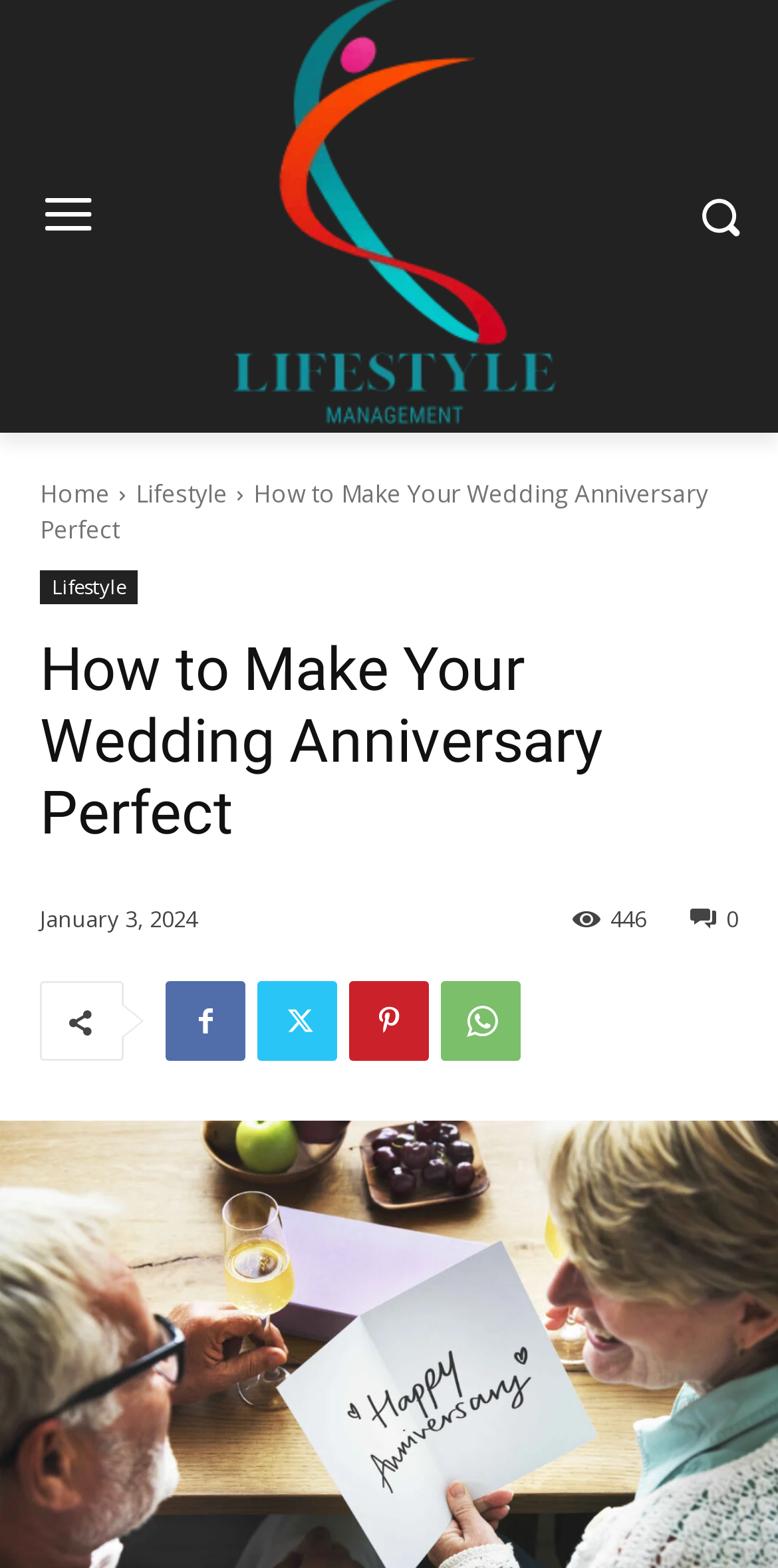Please specify the bounding box coordinates of the element that should be clicked to execute the given instruction: 'read the article'. Ensure the coordinates are four float numbers between 0 and 1, expressed as [left, top, right, bottom].

[0.051, 0.404, 0.949, 0.542]